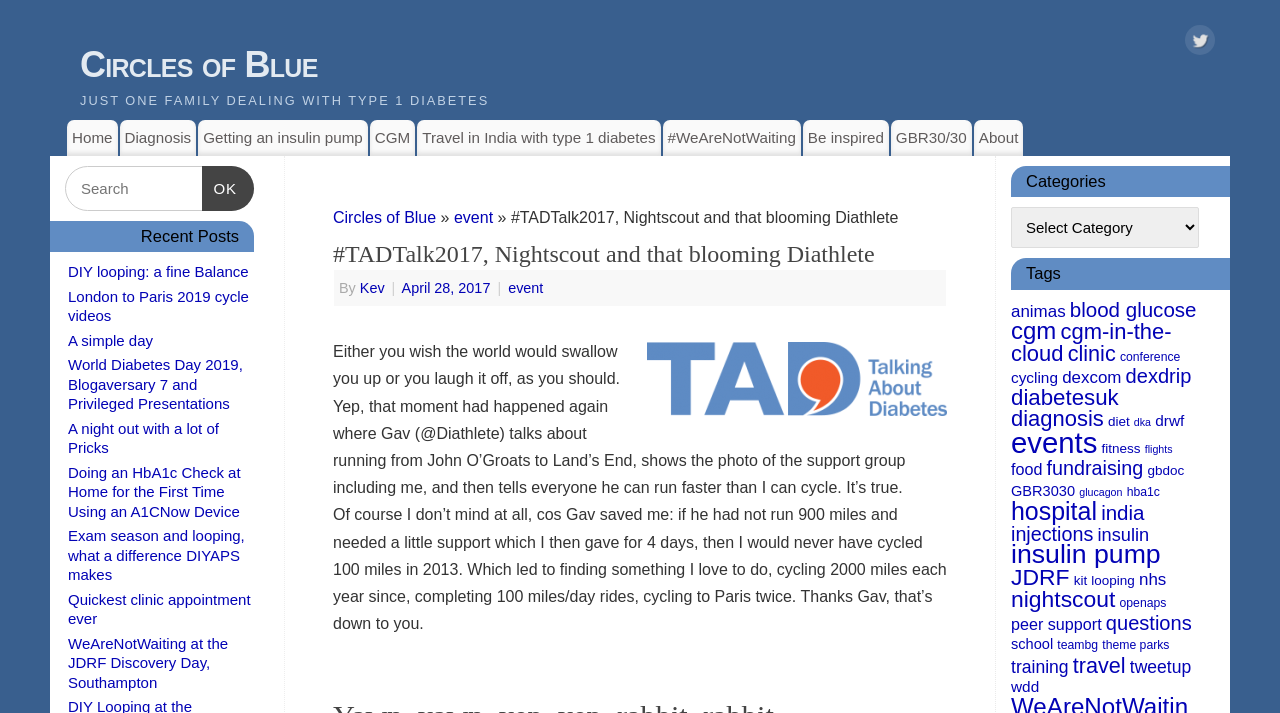Please find and provide the title of the webpage.

#TADTalk2017, Nightscout and that blooming Diathlete